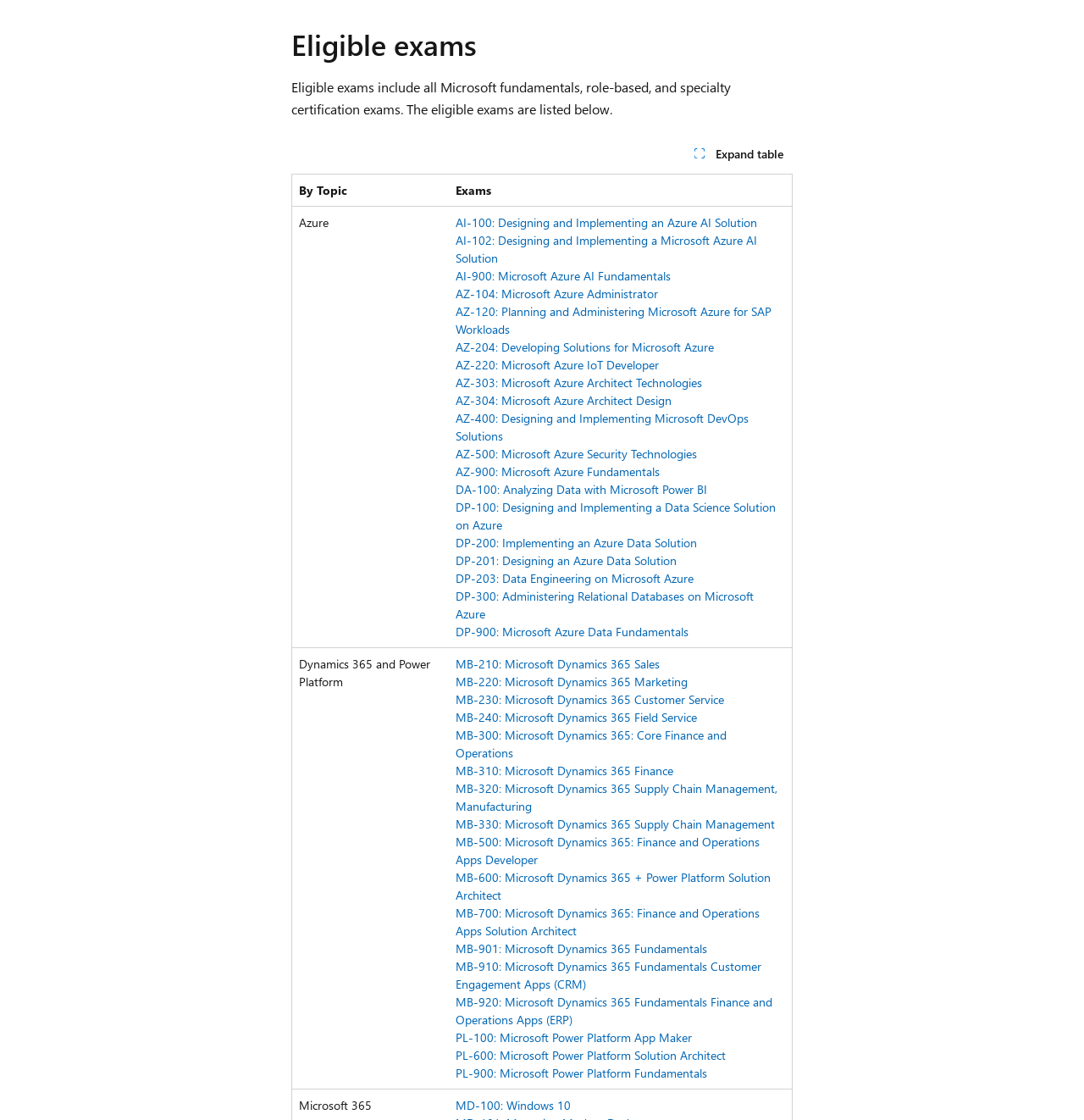How many columns are in the table?
Please provide a detailed and comprehensive answer to the question.

The table has two columns, 'By Topic' and 'Exams', which are indicated by the columnheader elements.